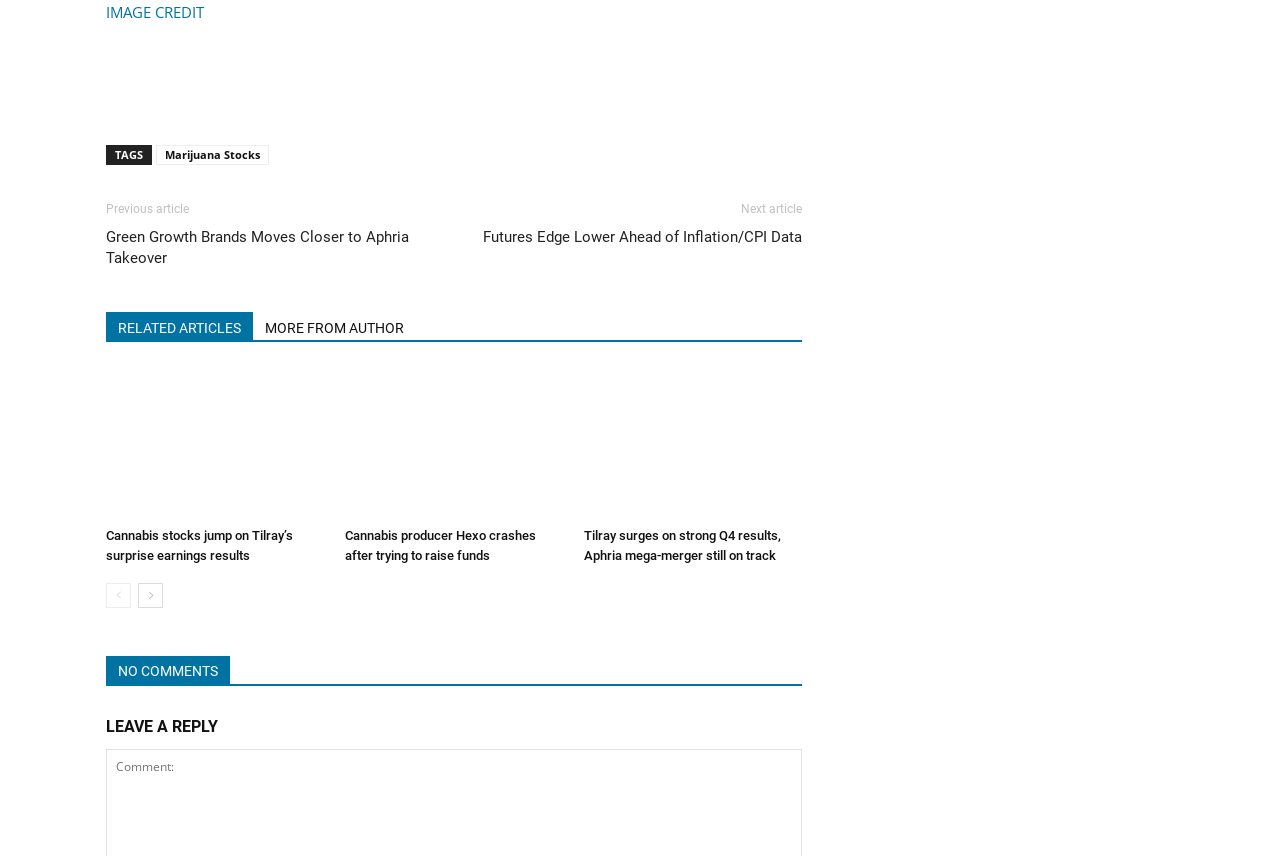Please identify the bounding box coordinates of the element I should click to complete this instruction: 'Click on the 'Marijuana Stocks' link'. The coordinates should be given as four float numbers between 0 and 1, like this: [left, top, right, bottom].

[0.122, 0.169, 0.21, 0.193]